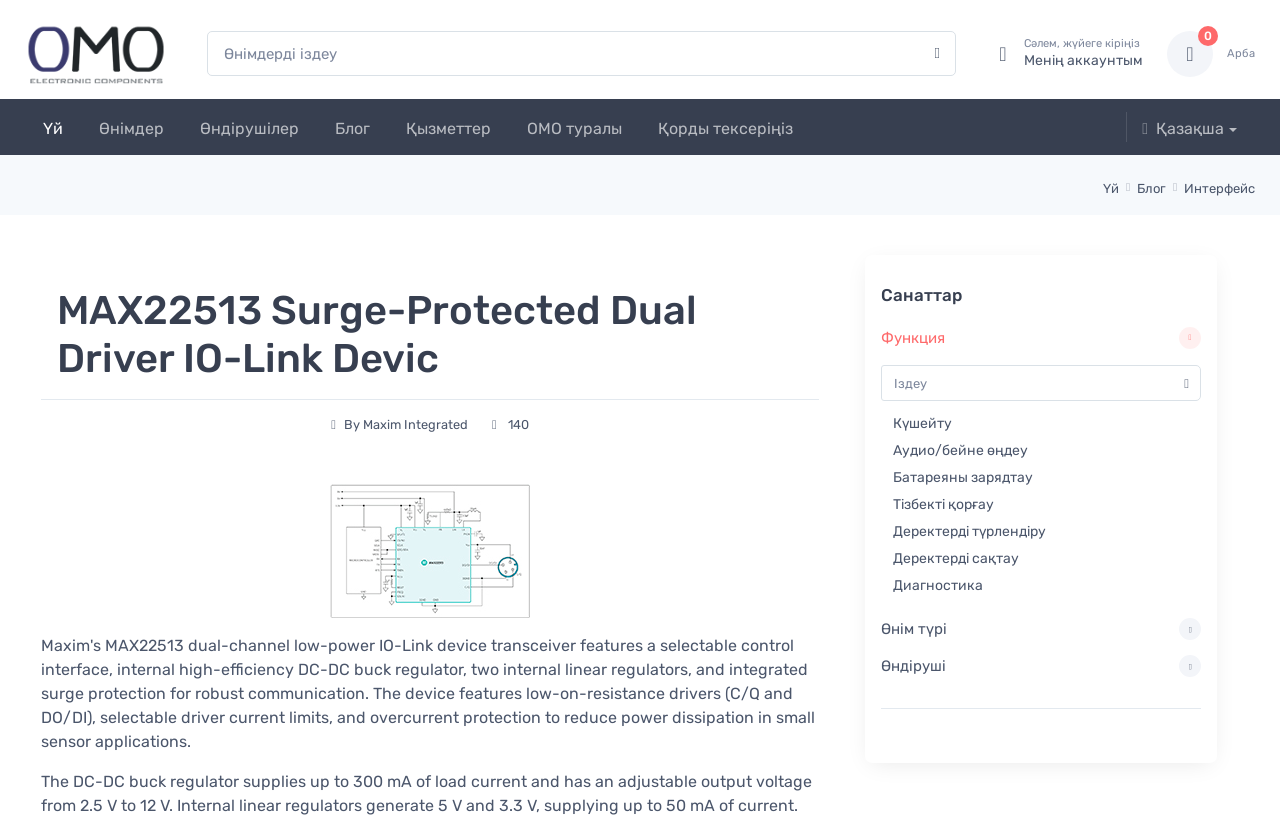Please determine the bounding box coordinates for the element that should be clicked to follow these instructions: "Learn more about MAX22513".

[0.032, 0.331, 0.64, 0.489]